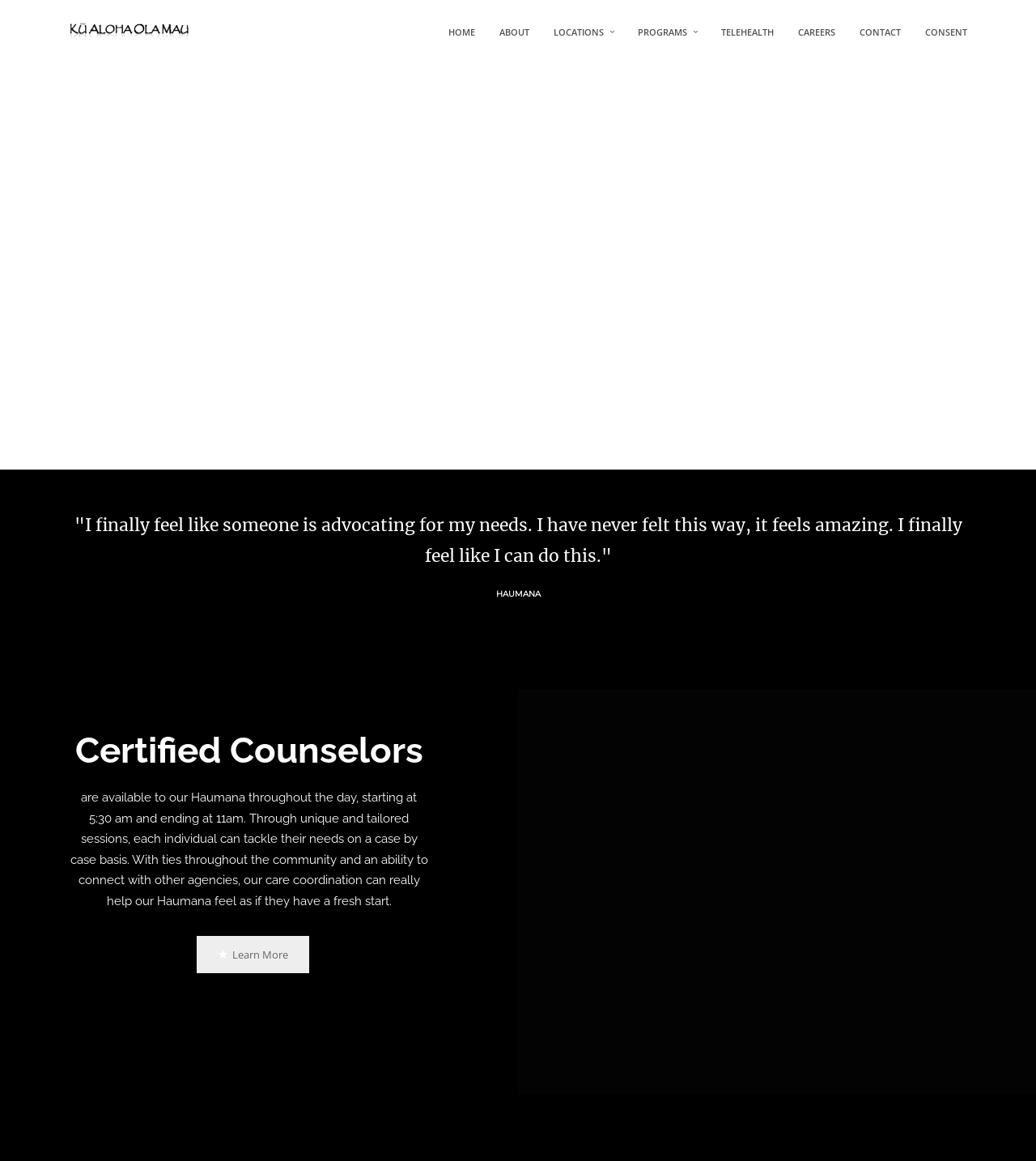What are the available menu options?
Craft a detailed and extensive response to the question.

The menu options are located at the top of the webpage, and they include HOME, ABOUT, LOCATIONS, PROGRAMS, TELEHEALTH, CAREERS, CONTACT, and CONSENT.